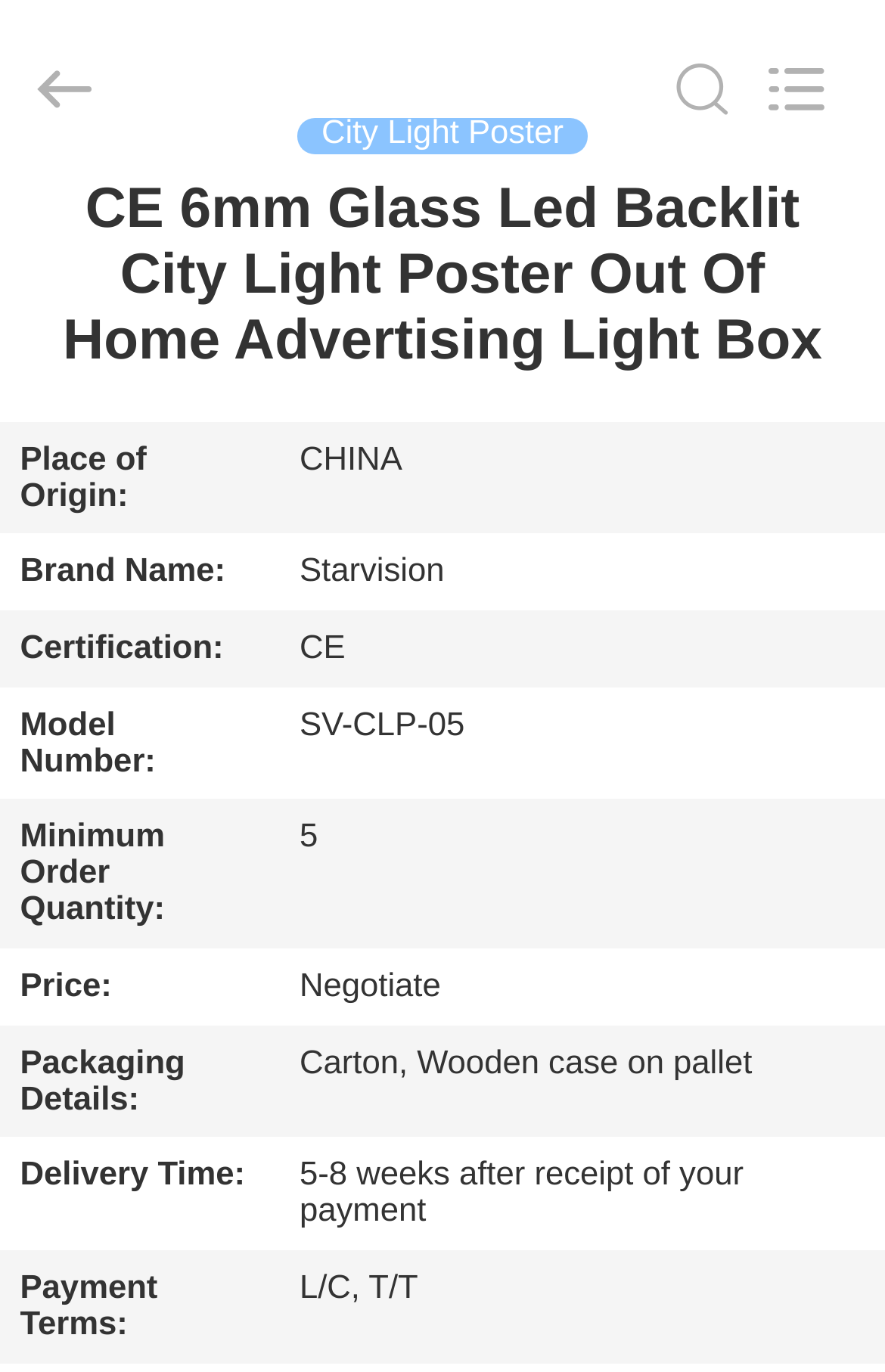Construct a comprehensive description capturing every detail on the webpage.

This webpage is about a product, specifically a CE 6mm Glass Led Backlit City Light Poster Out Of Home Advertising Light Box. At the top, there is a search box where users can input what they are looking for. Below the search box, there are six links: HOME, PRODUCTS, ABOUT US, FACTORY TOUR, QUALITY CONTROL, and CONTACT US.

On the left side of the page, there is a copyright notice stating "Copyright © 2021 - 2023 oohdisplay.com. All Rights Reserved." Next to it, there is a static text "City Light Poster". 

The main content of the page is a detailed description of the product, which is divided into several sections. The first section is a heading that repeats the product name. Below the heading, there are eight rows of information, each with a row header and a grid cell. The row headers describe the product's details, such as Place of Origin, Brand Name, Certification, Model Number, Minimum Order Quantity, Price, Packaging Details, and Delivery Time. The corresponding grid cells provide the specific information for each detail.

The product information is centered on the page, with a clear and organized layout. The text is concise and easy to read, making it easy for users to quickly understand the product's features and details.